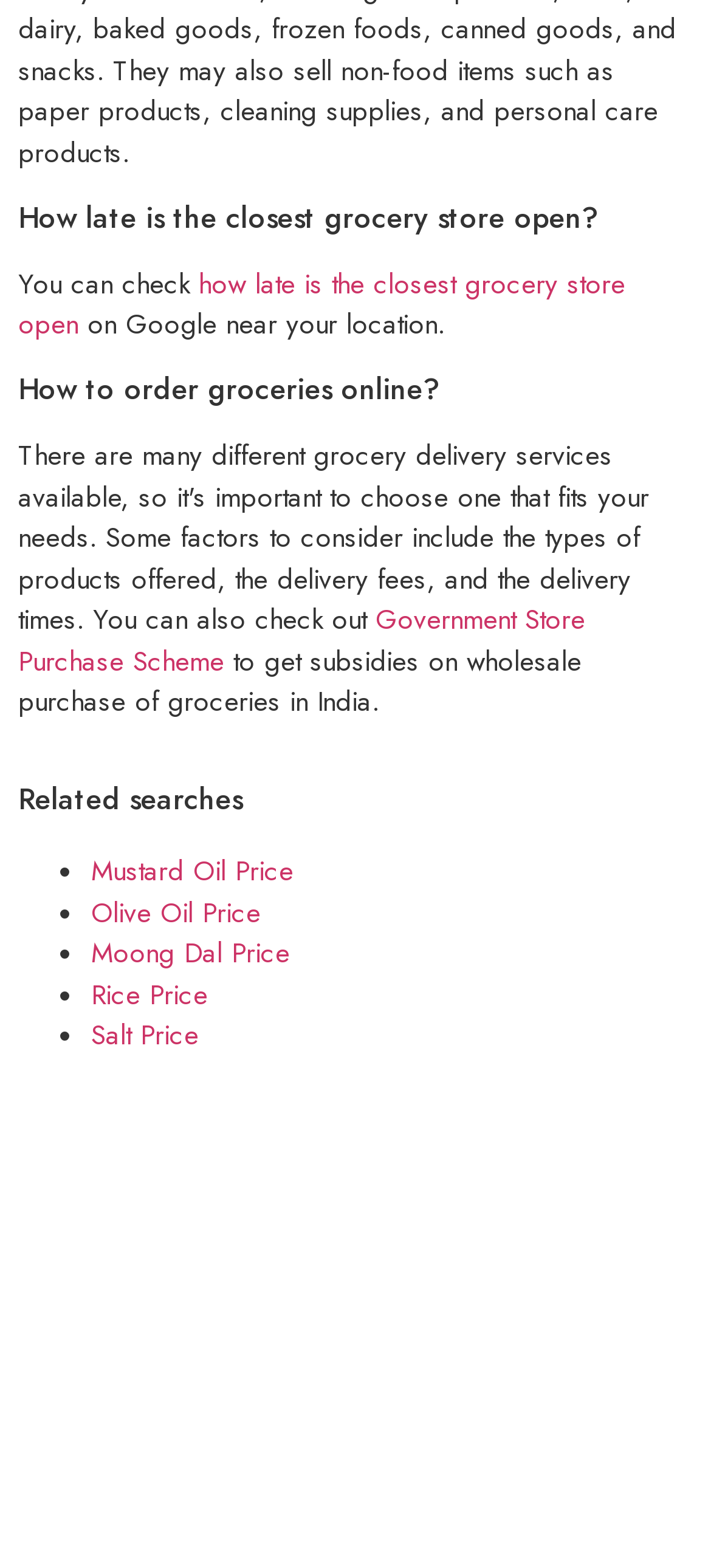What is the last related search term?
Please provide a single word or phrase as your answer based on the screenshot.

Salt Price